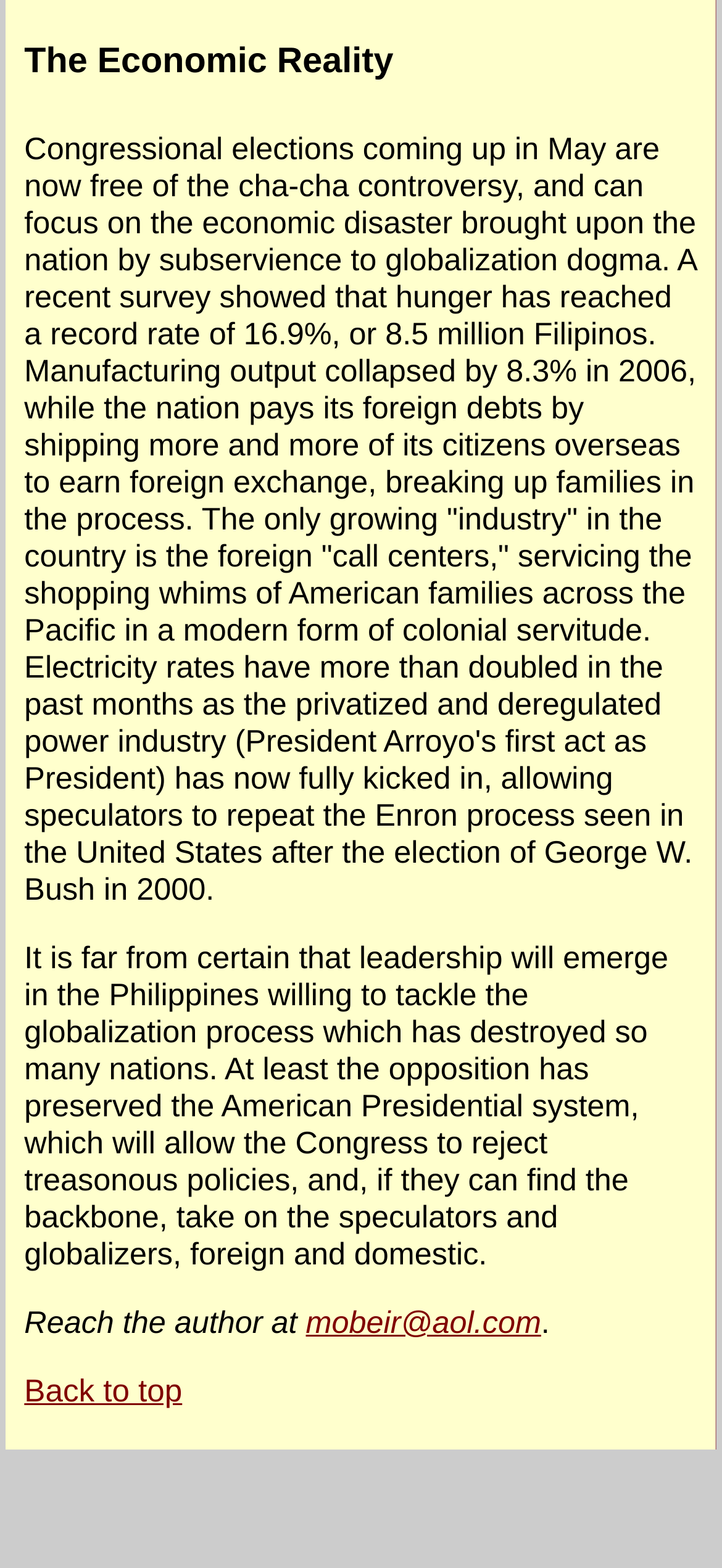What is the change in electricity rates?
Based on the screenshot, provide a one-word or short-phrase response.

more than doubled